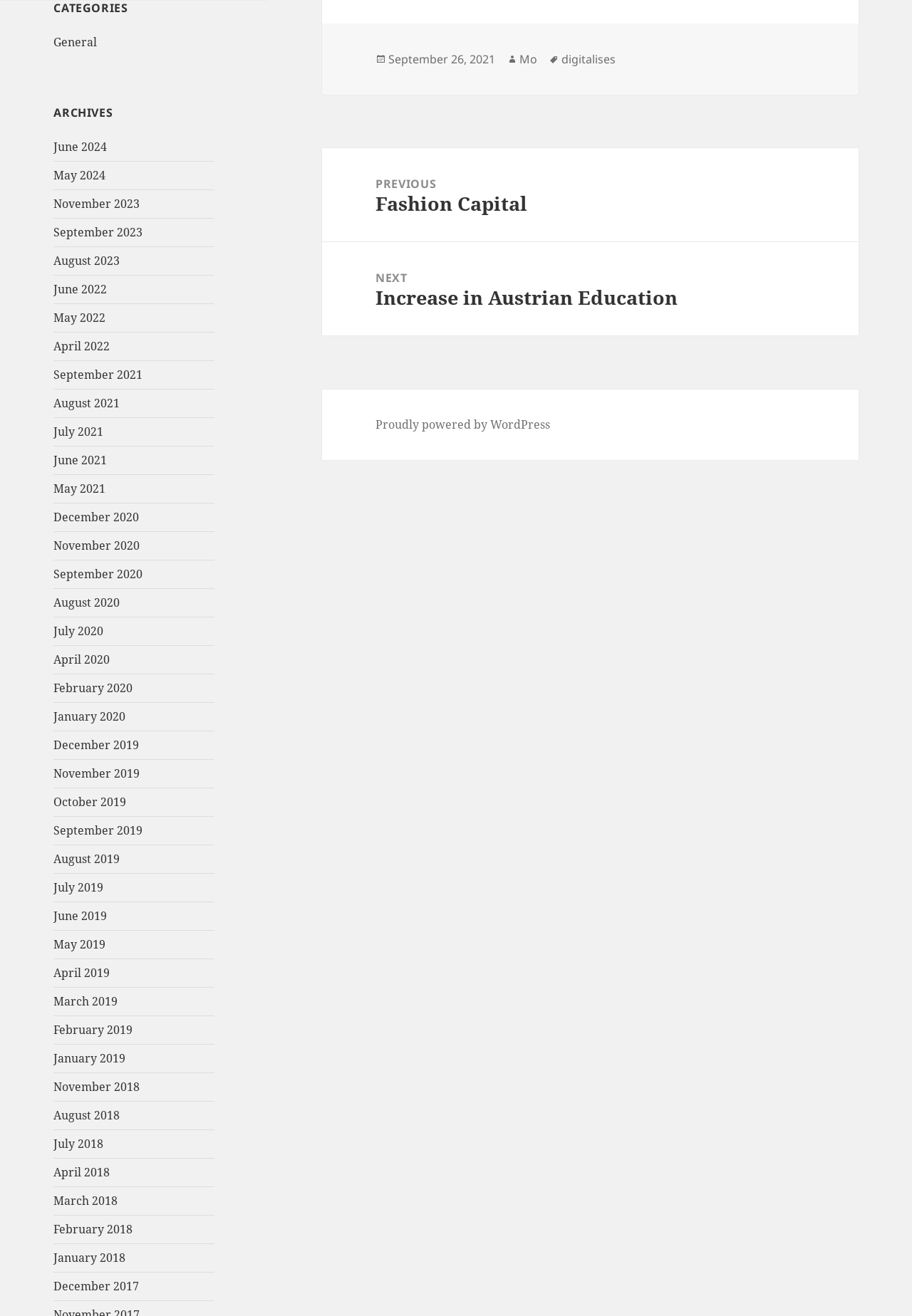Show the bounding box coordinates of the region that should be clicked to follow the instruction: "View BS20 details."

None